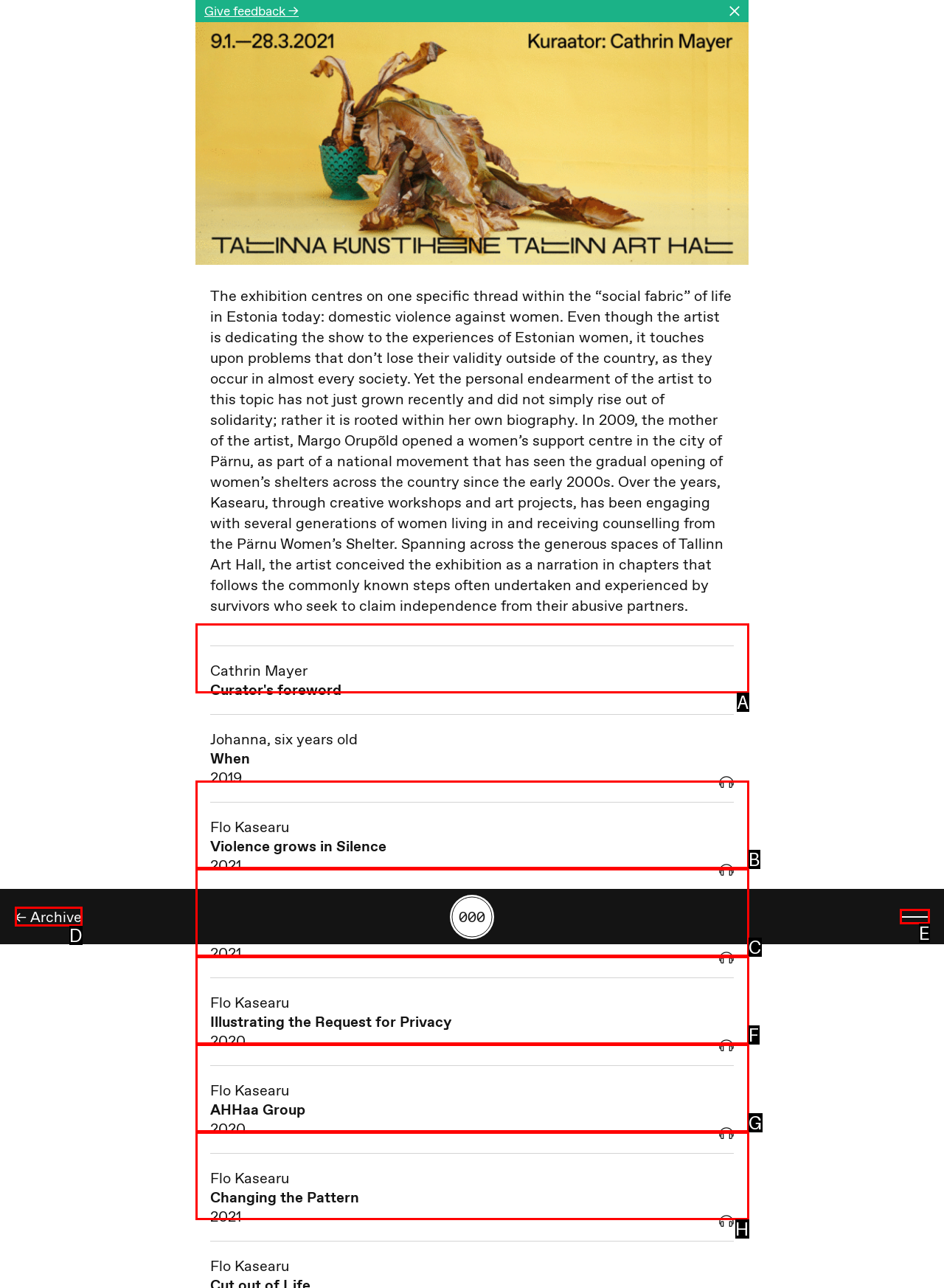Pick the HTML element that corresponds to the description: Flo Kasearu Excuses 2021
Answer with the letter of the correct option from the given choices directly.

C